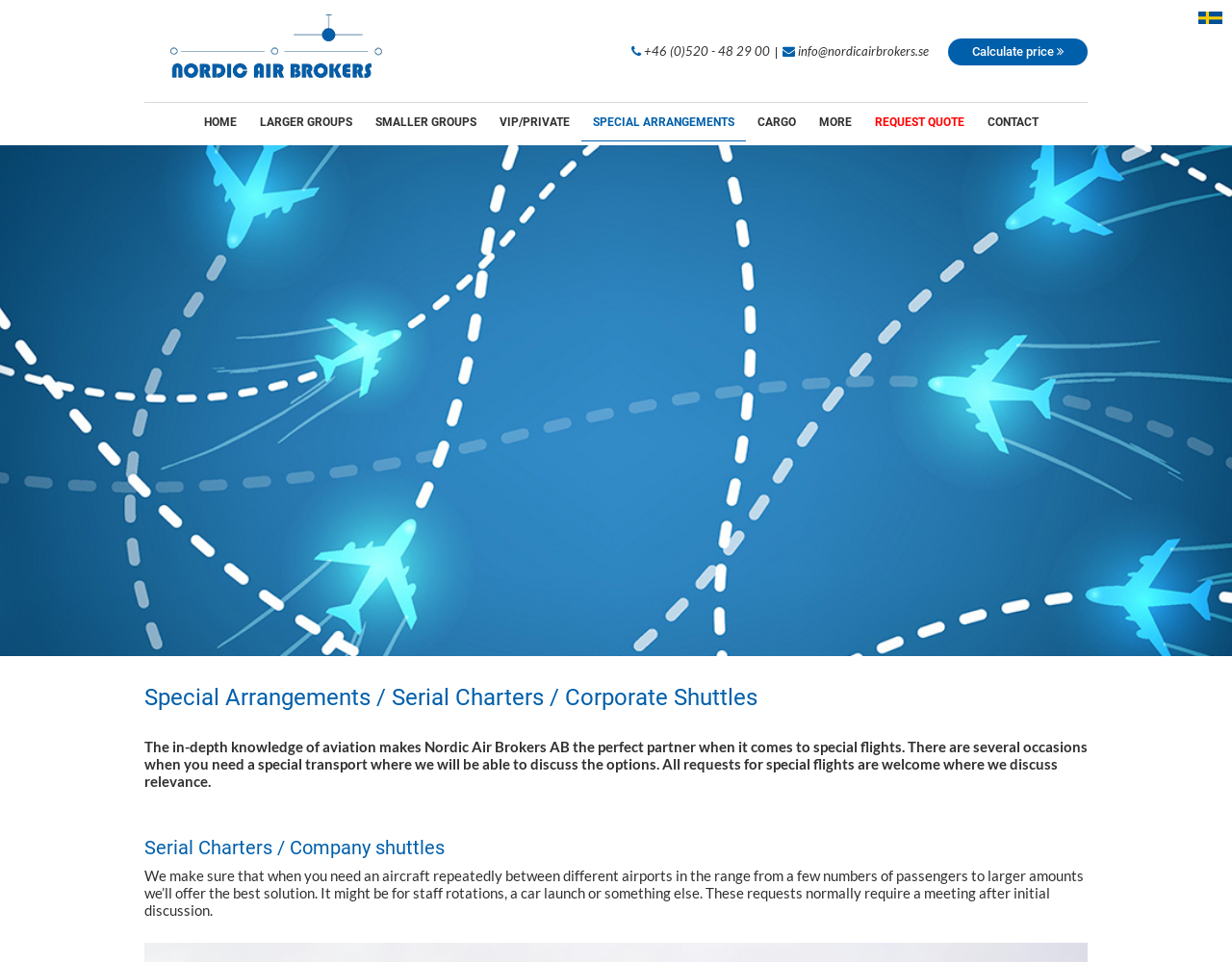Answer succinctly with a single word or phrase:
What type of flights does the company offer?

Special, serial, and corporate